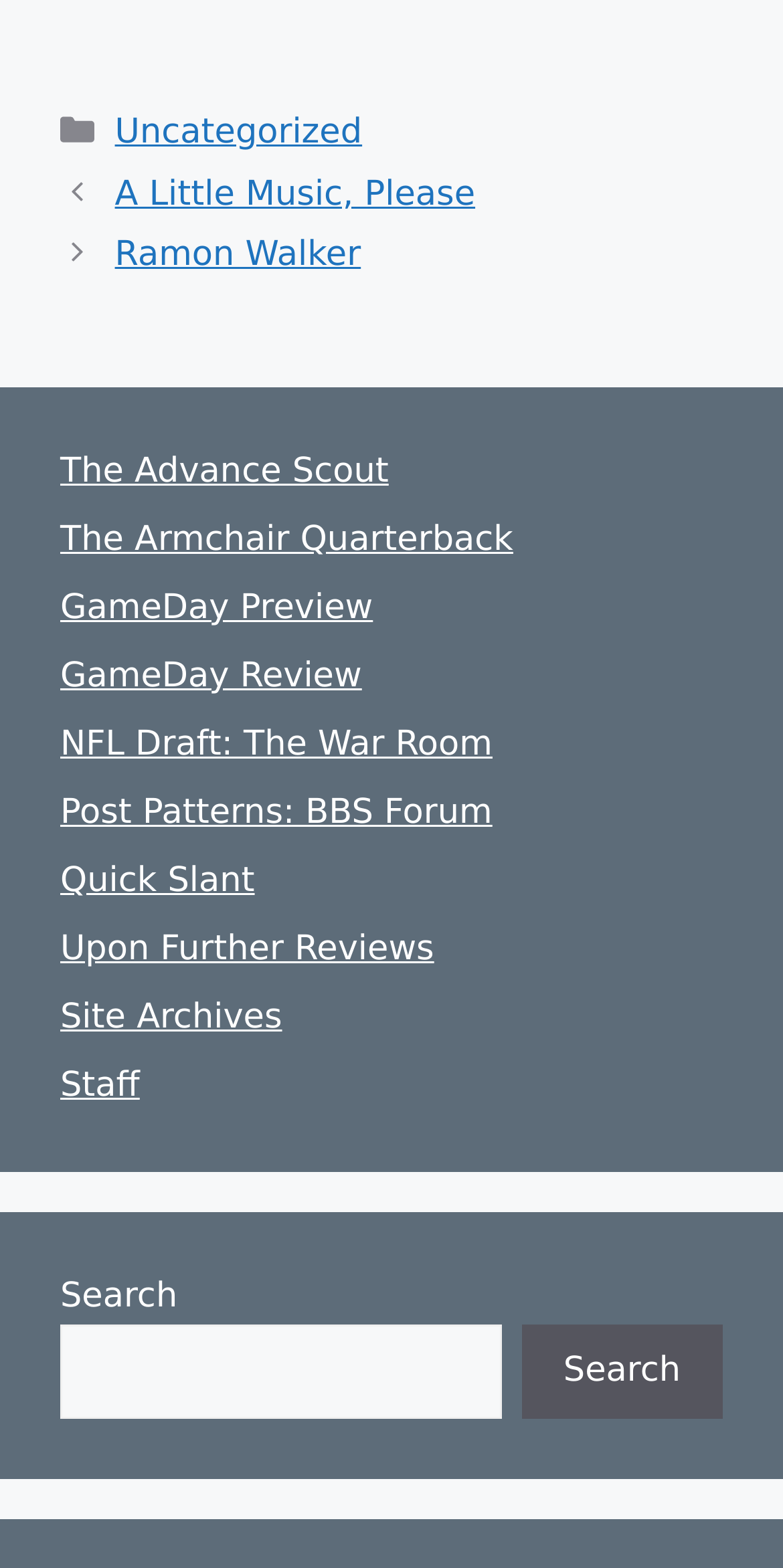Locate the bounding box coordinates of the region to be clicked to comply with the following instruction: "go to the 'GameDay Review' page". The coordinates must be four float numbers between 0 and 1, in the form [left, top, right, bottom].

[0.077, 0.418, 0.462, 0.444]